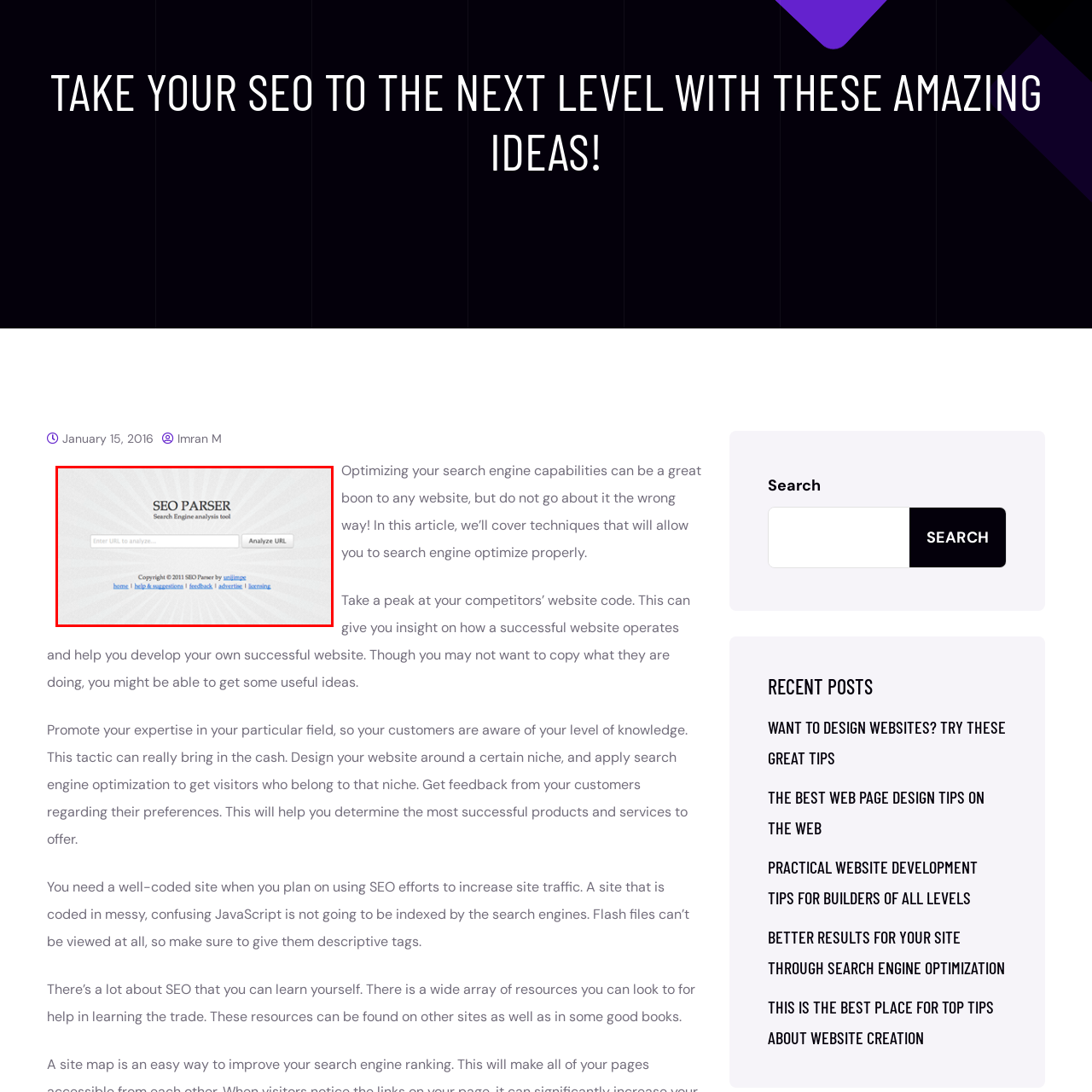What is the year mentioned in the copyright notice?
Study the image within the red bounding box and provide a detailed response to the question.

The copyright notice at the bottom of the image states 'Copyright © 2011 SEO Parser by ujlimages', which explicitly mentions the year 2011 as the creation date of the tool.